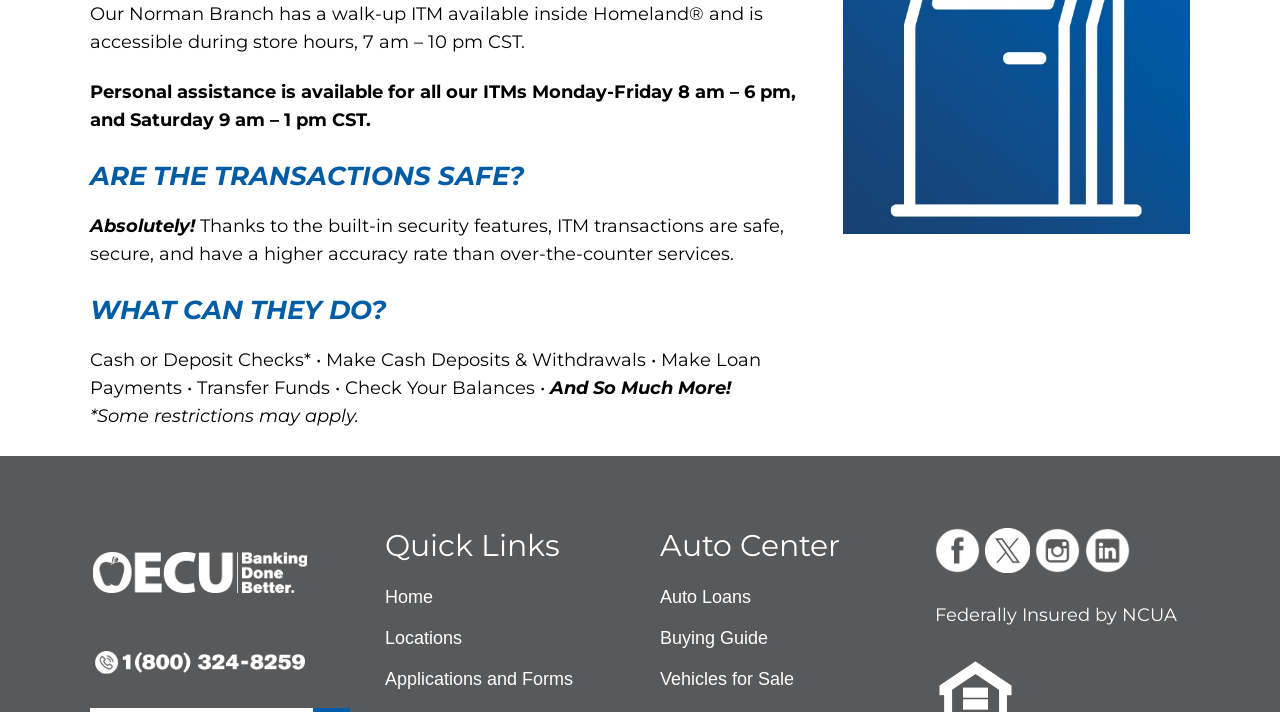Answer the question using only a single word or phrase: 
What are the hours of personal assistance for ITMs?

Monday-Friday 8 am – 6 pm, Saturday 9 am – 1 pm CST